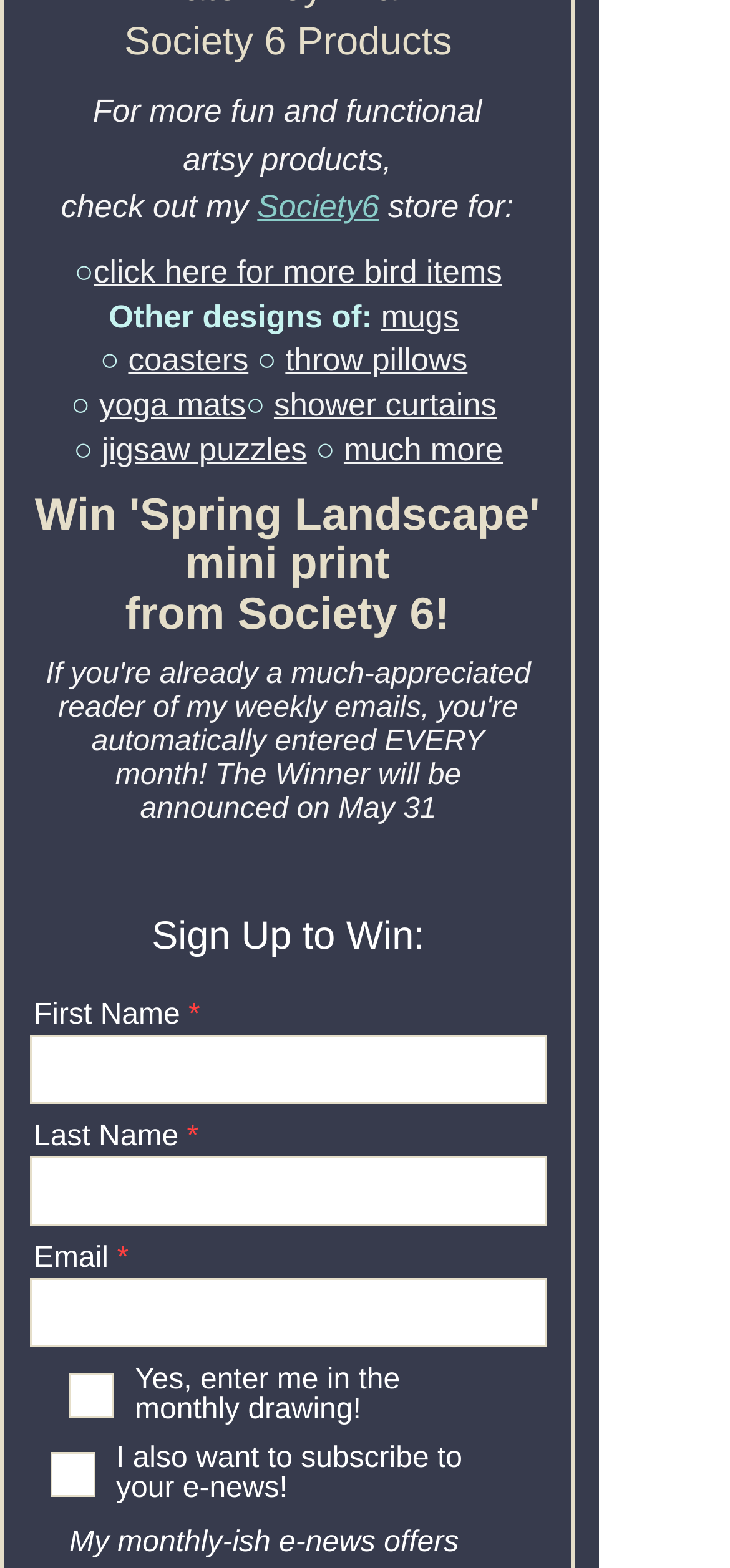Give a one-word or short phrase answer to the question: 
When will the winner be announced?

May 31